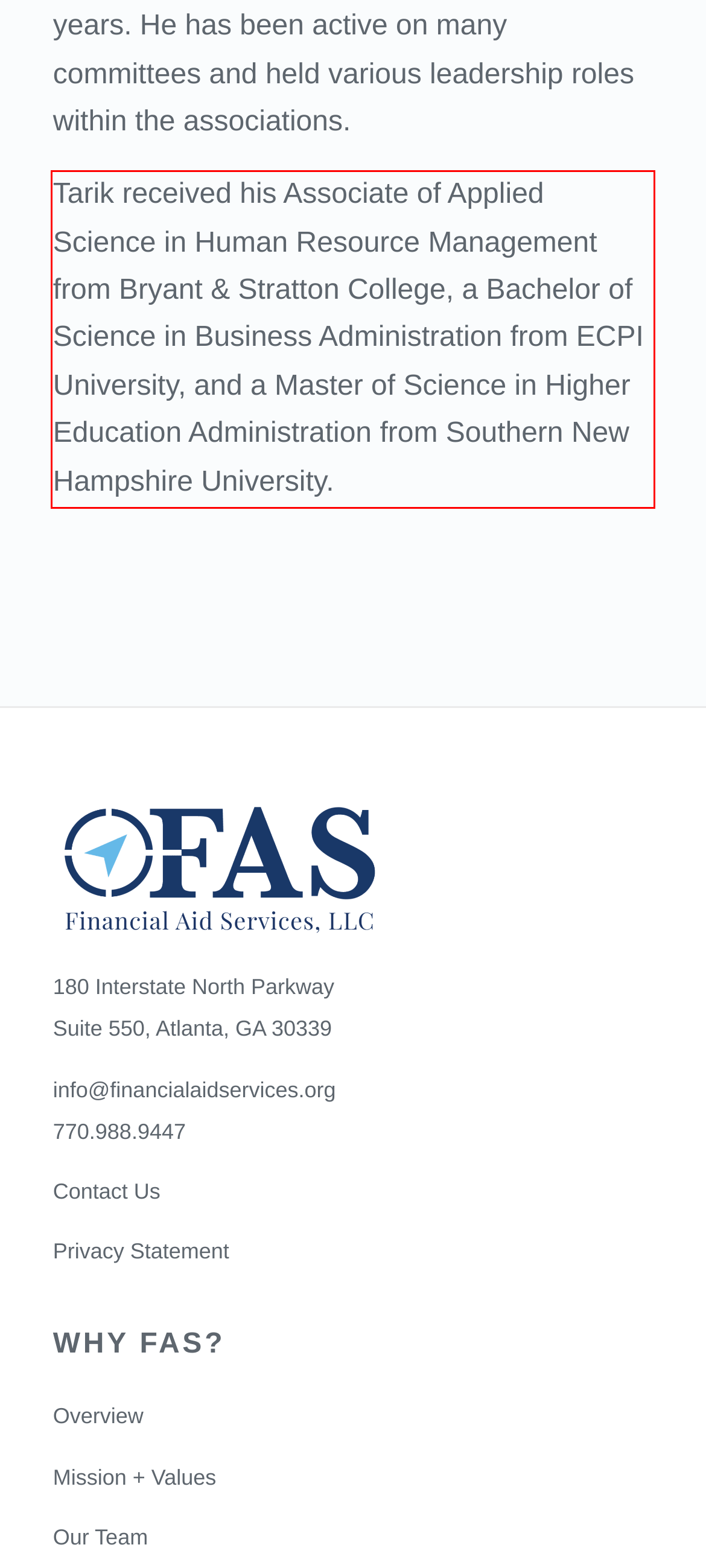You have a screenshot of a webpage with a UI element highlighted by a red bounding box. Use OCR to obtain the text within this highlighted area.

Tarik received his Associate of Applied Science in Human Resource Management from Bryant & Stratton College, a Bachelor of Science in Business Administration from ECPI University, and a Master of Science in Higher Education Administration from Southern New Hampshire University.